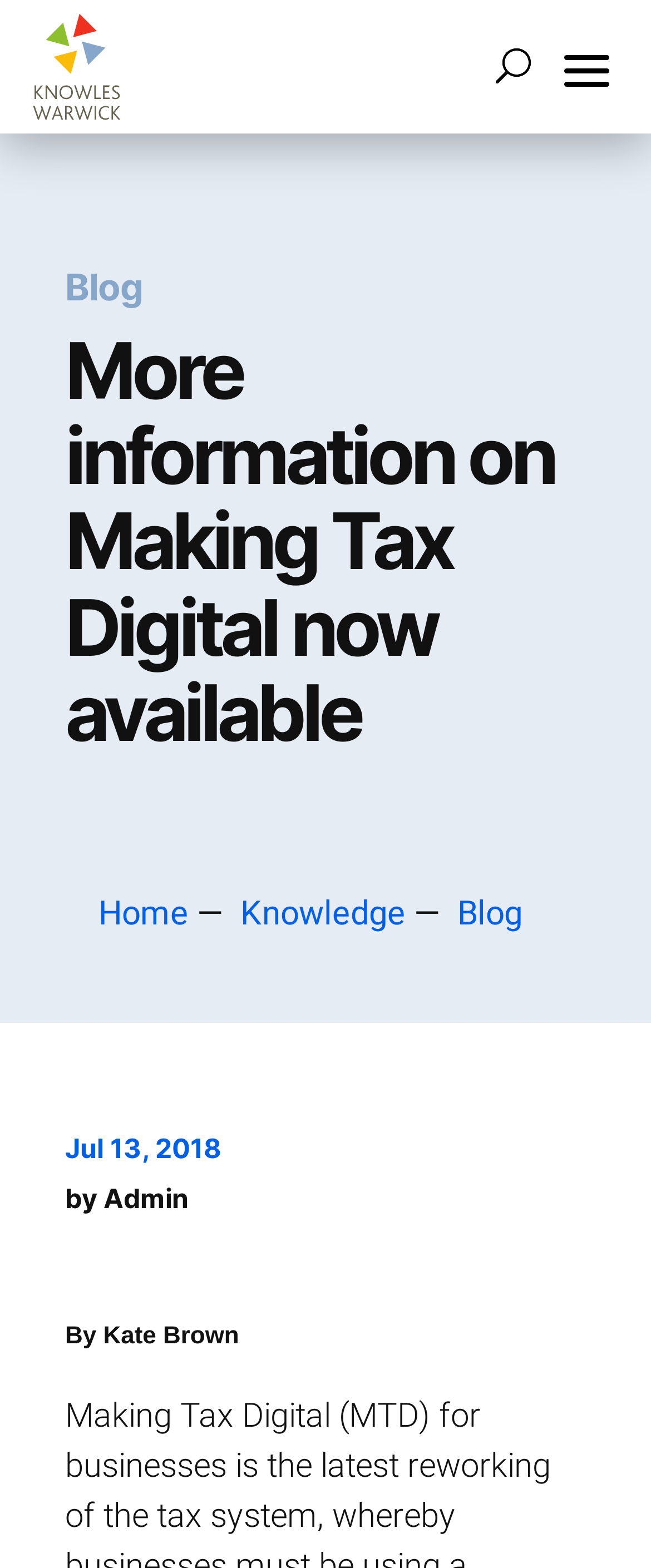Provide the bounding box coordinates of the section that needs to be clicked to accomplish the following instruction: "Search for something."

[0.838, 0.047, 0.944, 0.079]